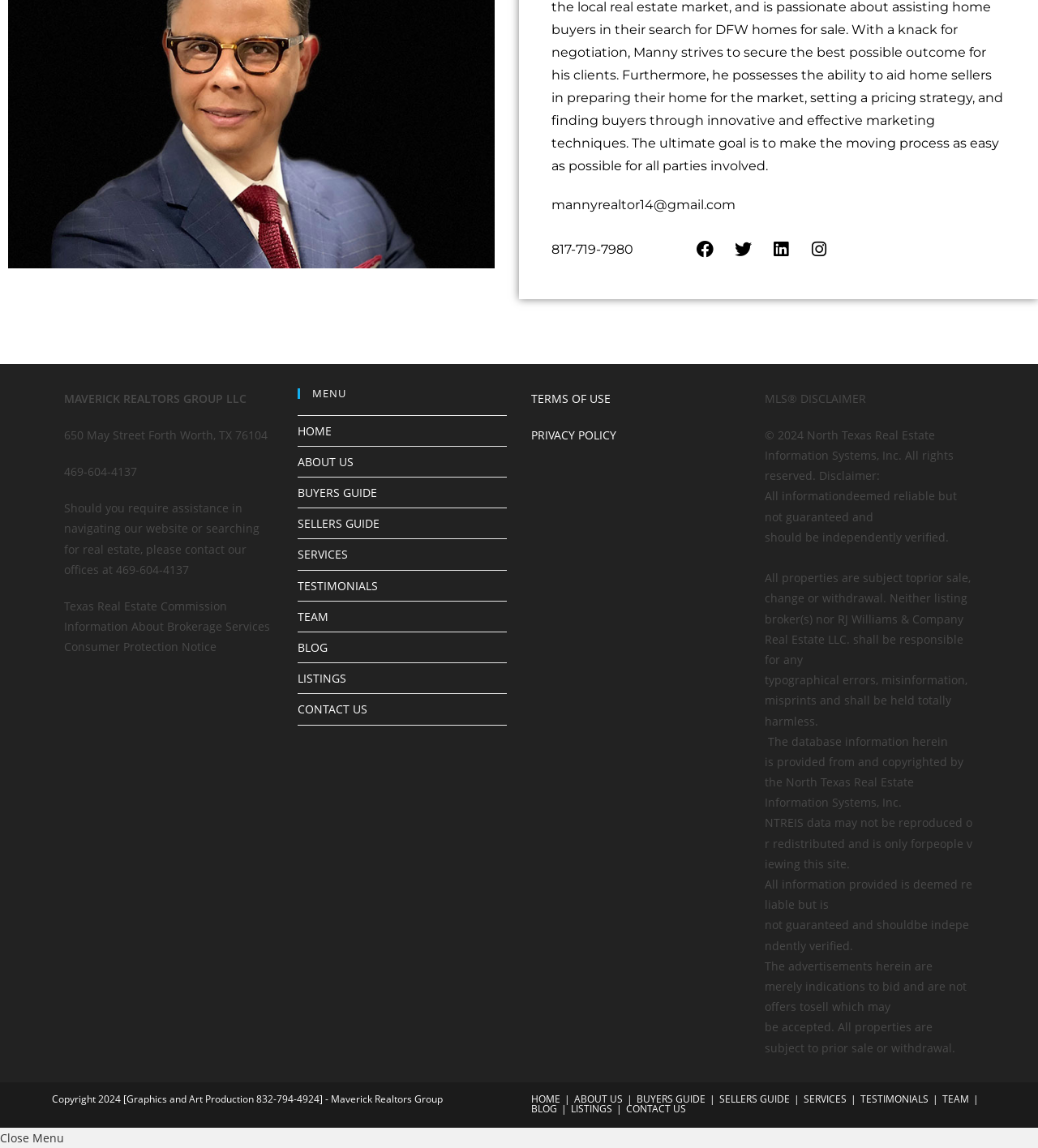Find the bounding box coordinates of the element's region that should be clicked in order to follow the given instruction: "Go to the LISTINGS page". The coordinates should consist of four float numbers between 0 and 1, i.e., [left, top, right, bottom].

[0.287, 0.584, 0.334, 0.598]